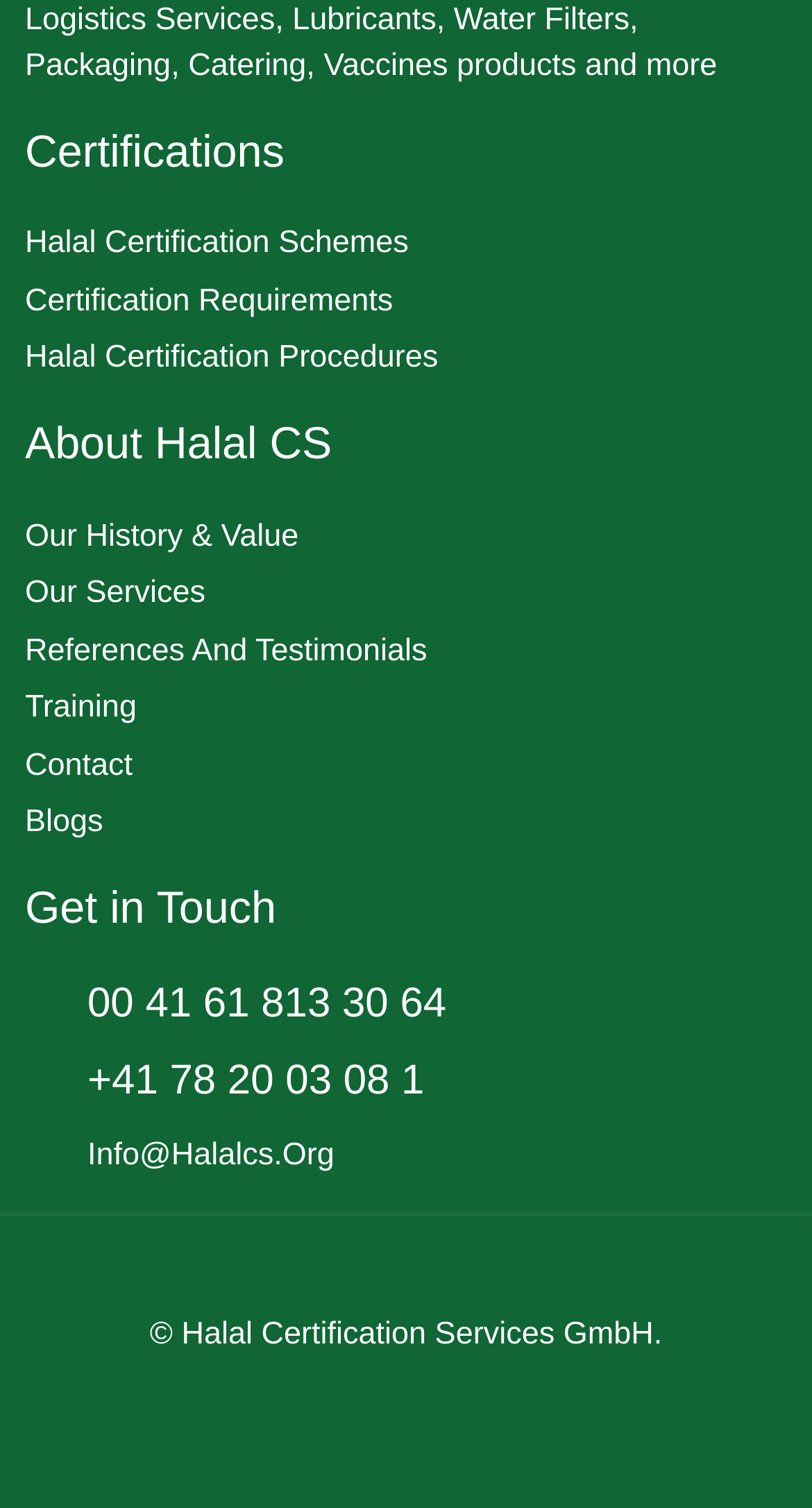Locate the bounding box coordinates of the clickable part needed for the task: "Email to Info@Halalcs.Org".

[0.031, 0.751, 0.969, 0.782]